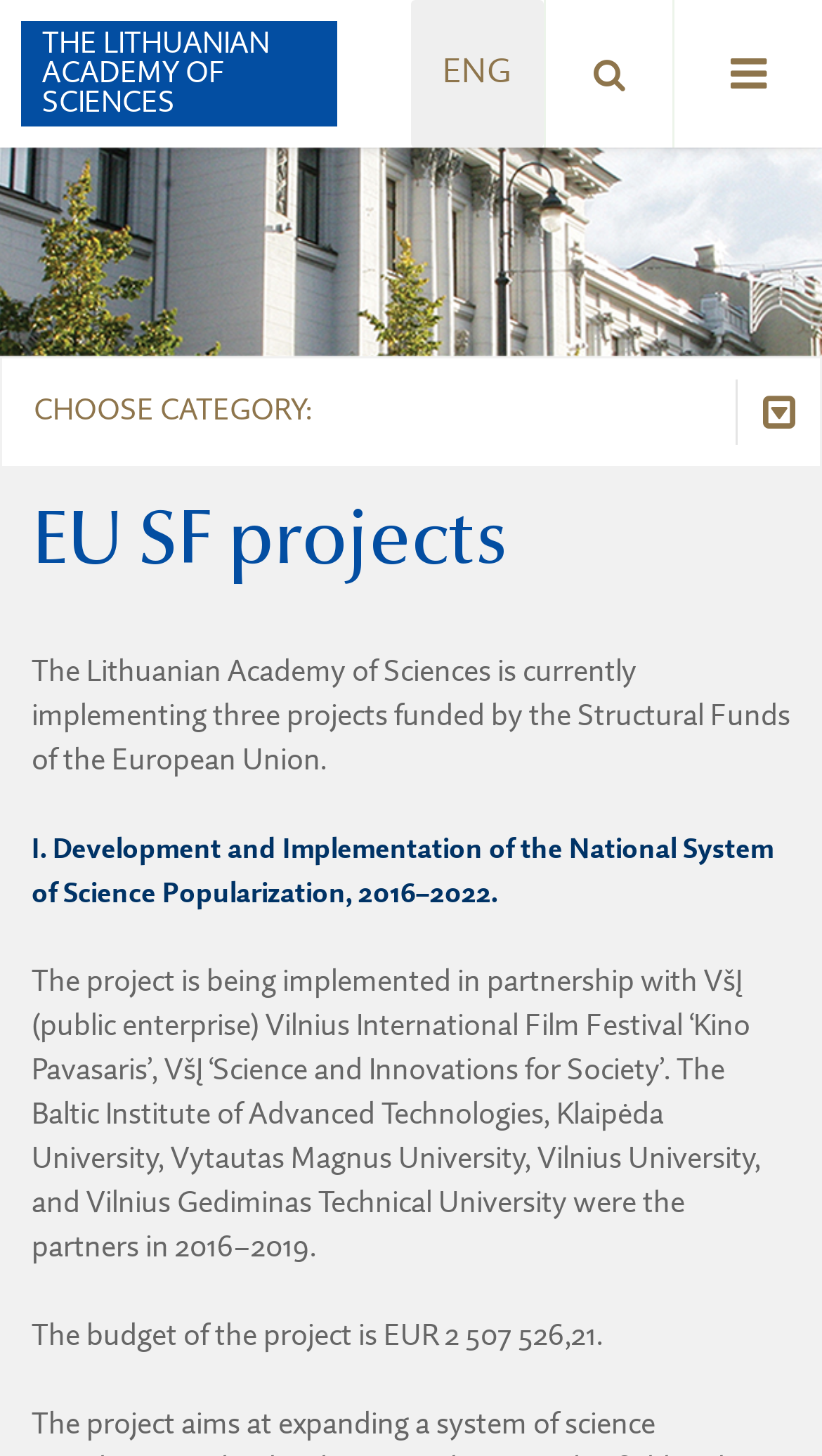Please identify the bounding box coordinates of the clickable region that I should interact with to perform the following instruction: "Click on the magnifying glass icon". The coordinates should be expressed as four float numbers between 0 and 1, i.e., [left, top, right, bottom].

[0.897, 0.0, 1.0, 0.058]